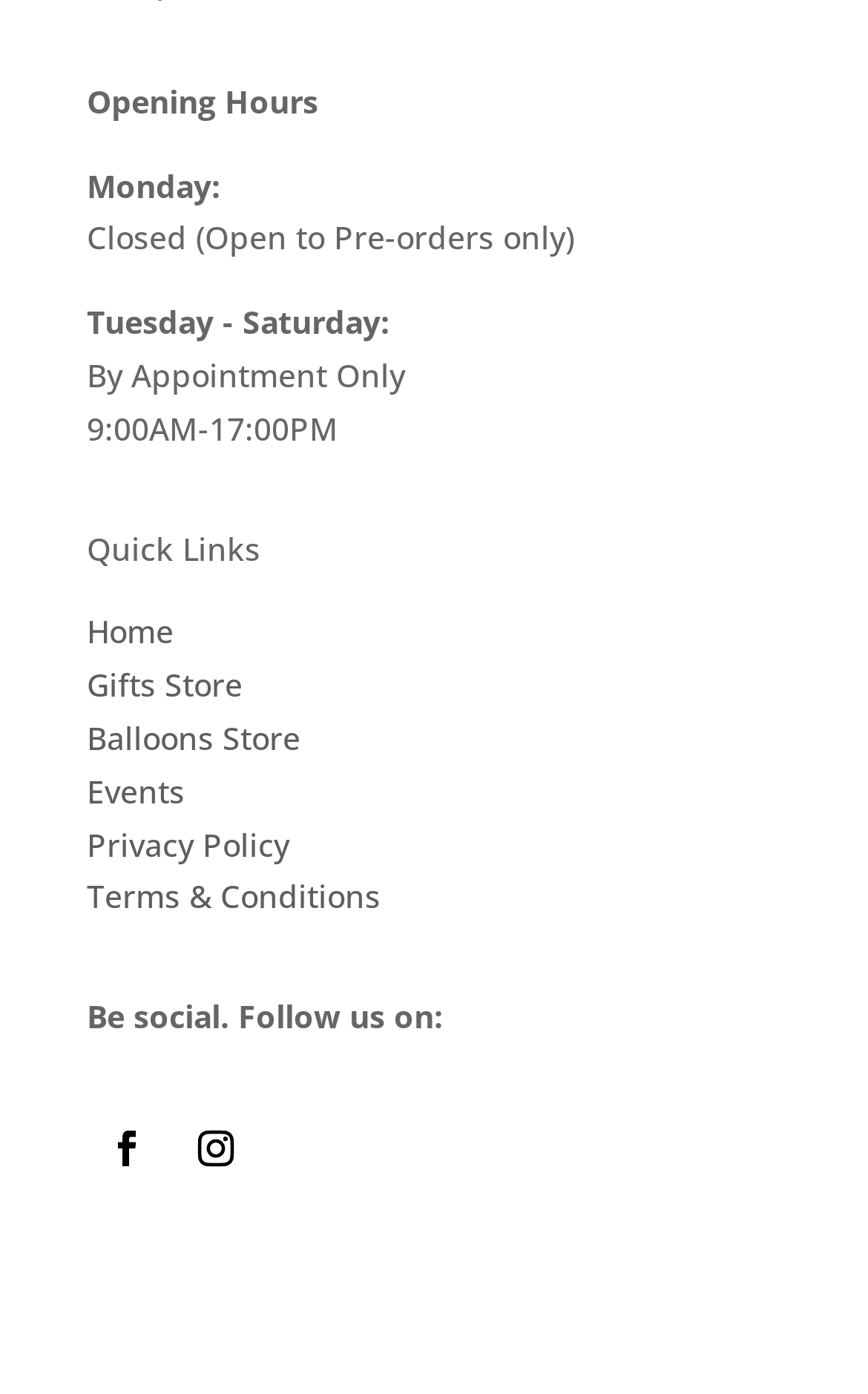Please answer the following question using a single word or phrase: What is the last item in the Quick Links section?

Terms & Conditions